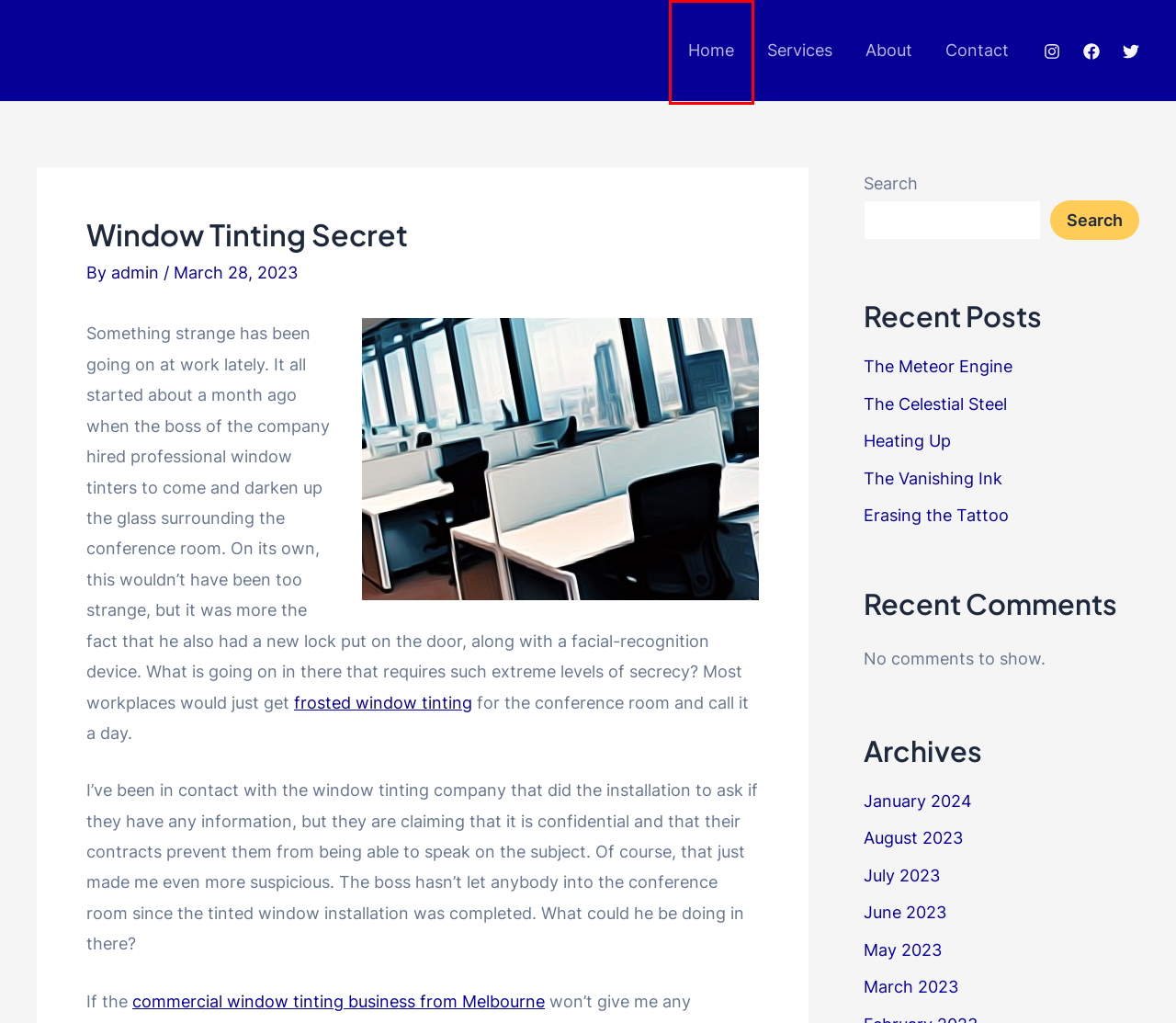You are given a screenshot of a webpage with a red rectangle bounding box around a UI element. Select the webpage description that best matches the new webpage after clicking the element in the bounding box. Here are the candidates:
A. May 2023 – The Bird Motel
B. Erasing the Tattoo – The Bird Motel
C. July 2023 – The Bird Motel
D. The Bird Motel
E. admin – The Bird Motel
F. Commercial Solar Window Tinting
– All Film Solutions
G. The Meteor Engine – The Bird Motel
H. Heating Up – The Bird Motel

D